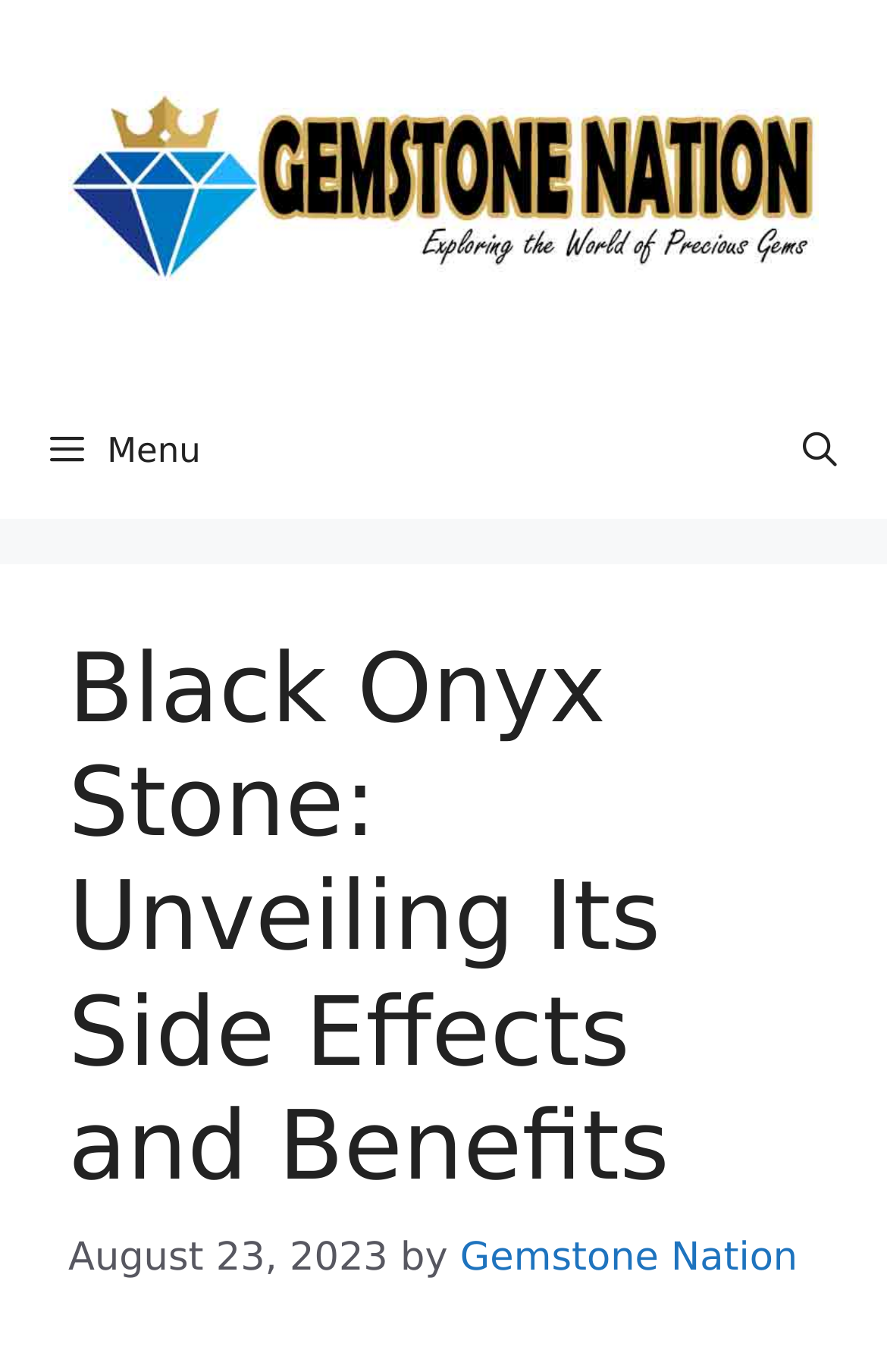Please answer the following question using a single word or phrase: 
What is the name of the website?

Gemstone Nation